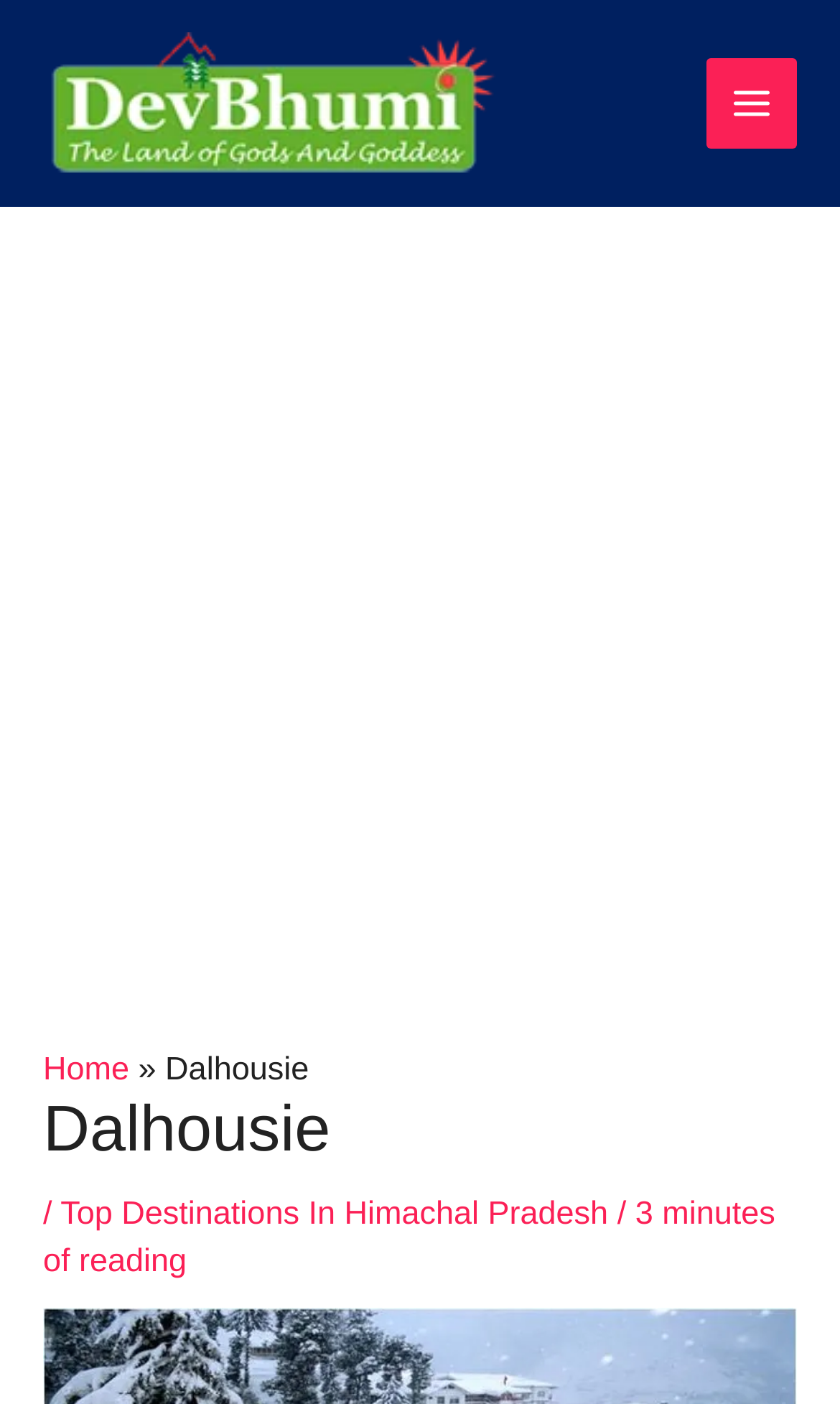Carefully observe the image and respond to the question with a detailed answer:
What is the reading time of the current article?

The reading time of the current article is mentioned at the bottom of the page, which is '3 minutes of reading'.